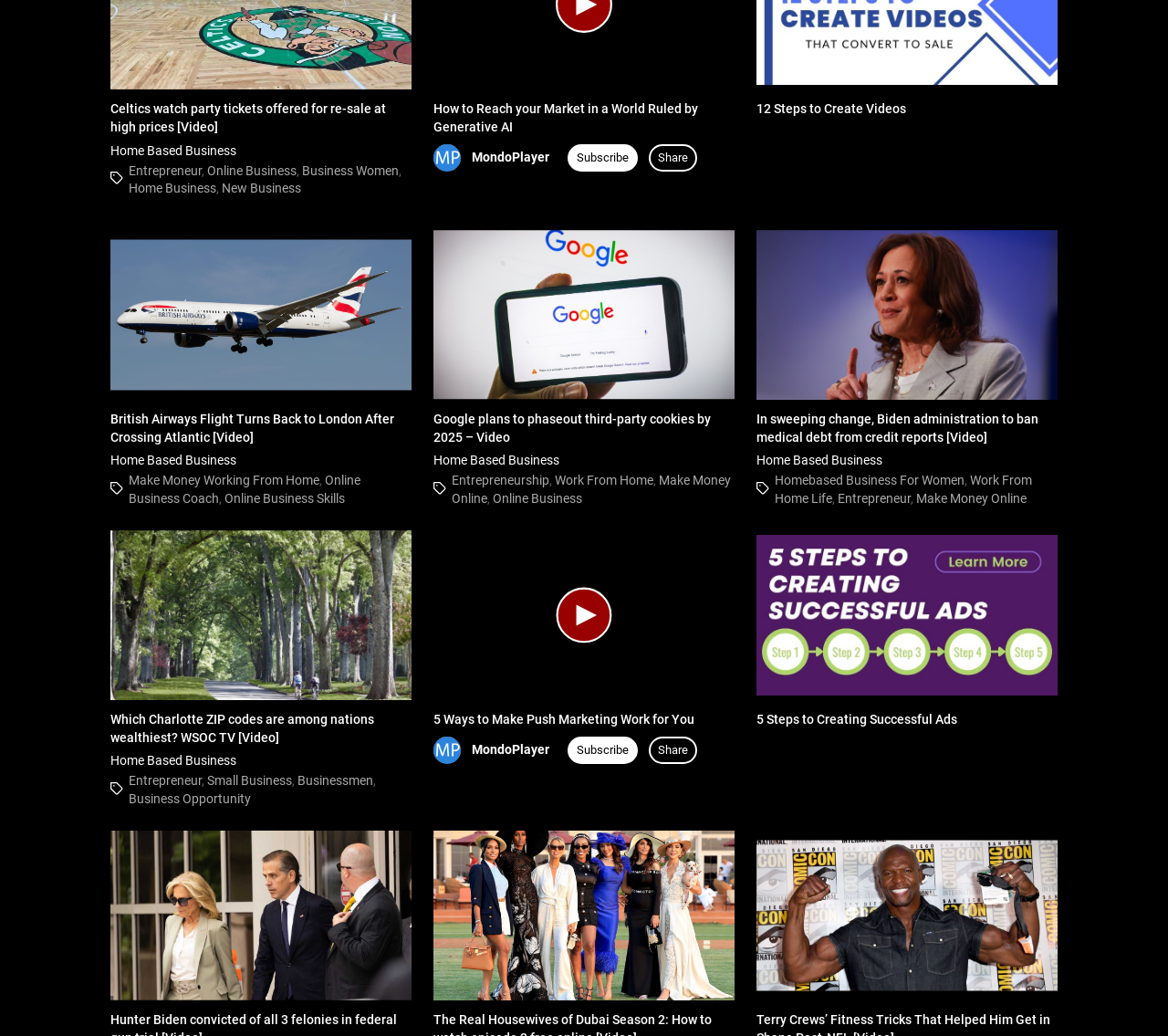Point out the bounding box coordinates of the section to click in order to follow this instruction: "Click on 'British Airways Flight Turns Back to London After Crossing Atlantic [Video]' link".

[0.095, 0.222, 0.352, 0.386]